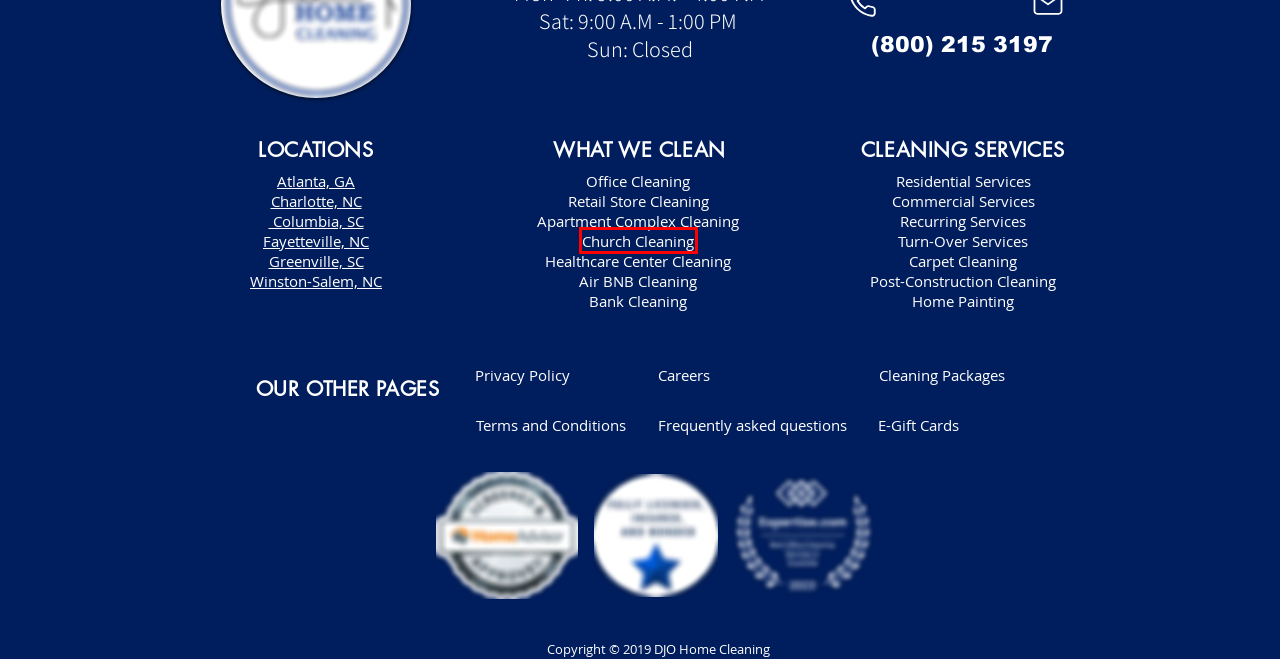Observe the screenshot of a webpage with a red bounding box highlighting an element. Choose the webpage description that accurately reflects the new page after the element within the bounding box is clicked. Here are the candidates:
A. Religious Center | DJO Home Cleaning
B. Columbia | DJO Home Cleaning
C. Cleaning Packages | DJO Home Cleaning
D. Privacy Policy | DJO Home Cleaning
E. Charlotte | DJO Home Cleaning
F. Post-Construction Cleaning | DJO Home Cleaning
G. Greenville | DJO Home Cleaning
H. Carpet Cleaning | DJO Home Cleaning

A